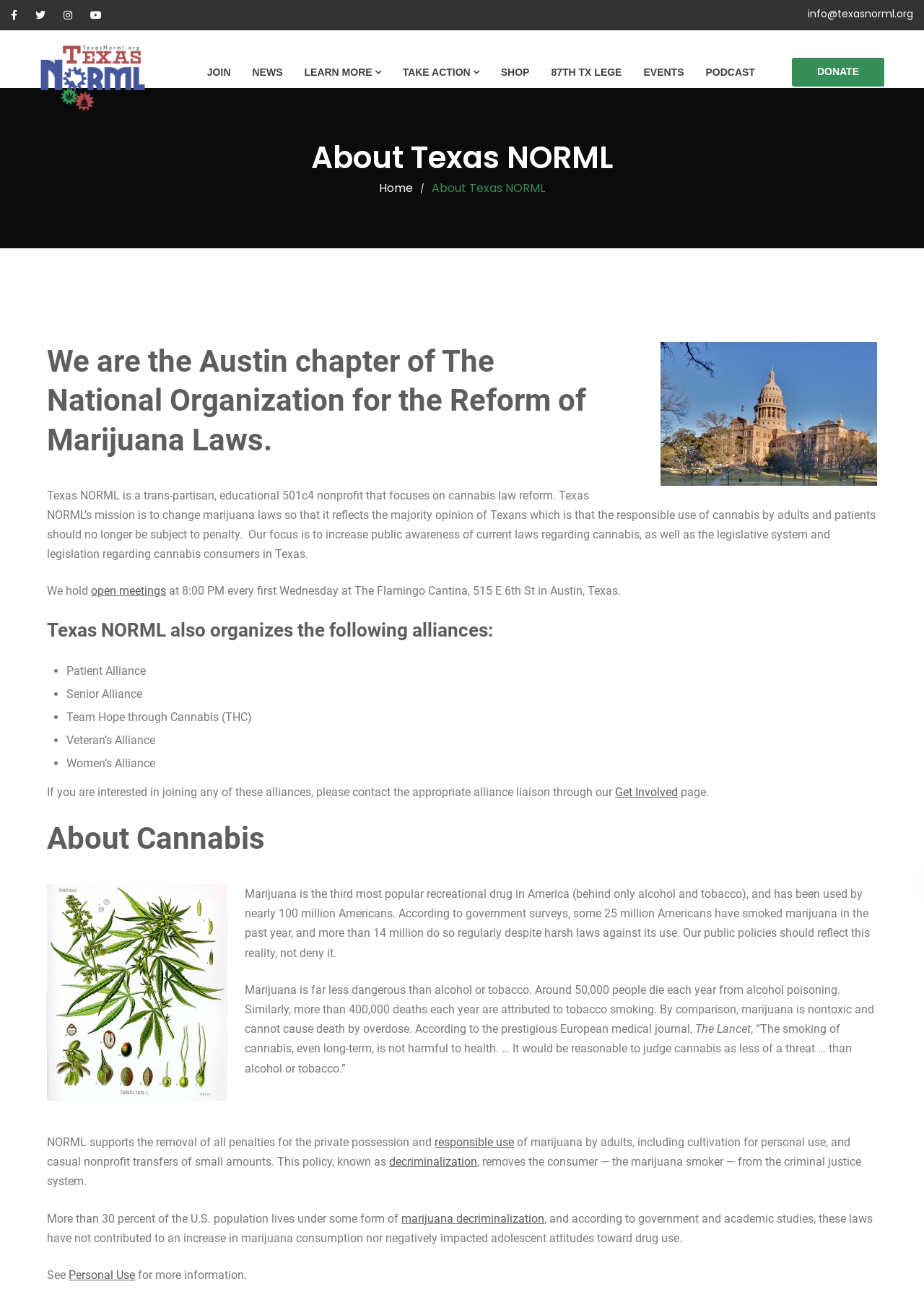What is the mission of Texas NORML?
Look at the image and respond with a single word or a short phrase.

To change marijuana laws